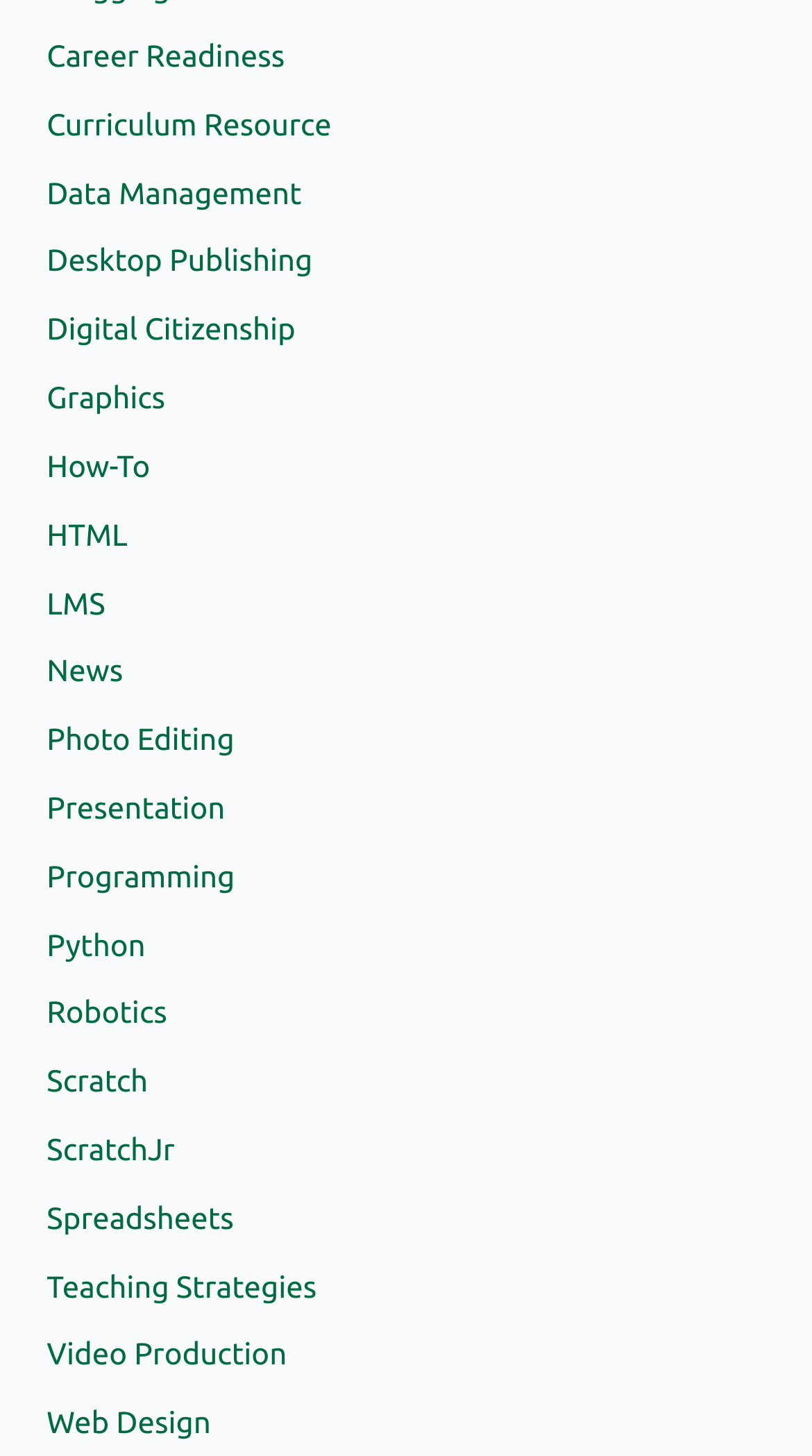Find the bounding box coordinates for the area you need to click to carry out the instruction: "Visit the News section". The coordinates should be four float numbers between 0 and 1, indicated as [left, top, right, bottom].

[0.058, 0.448, 0.151, 0.473]